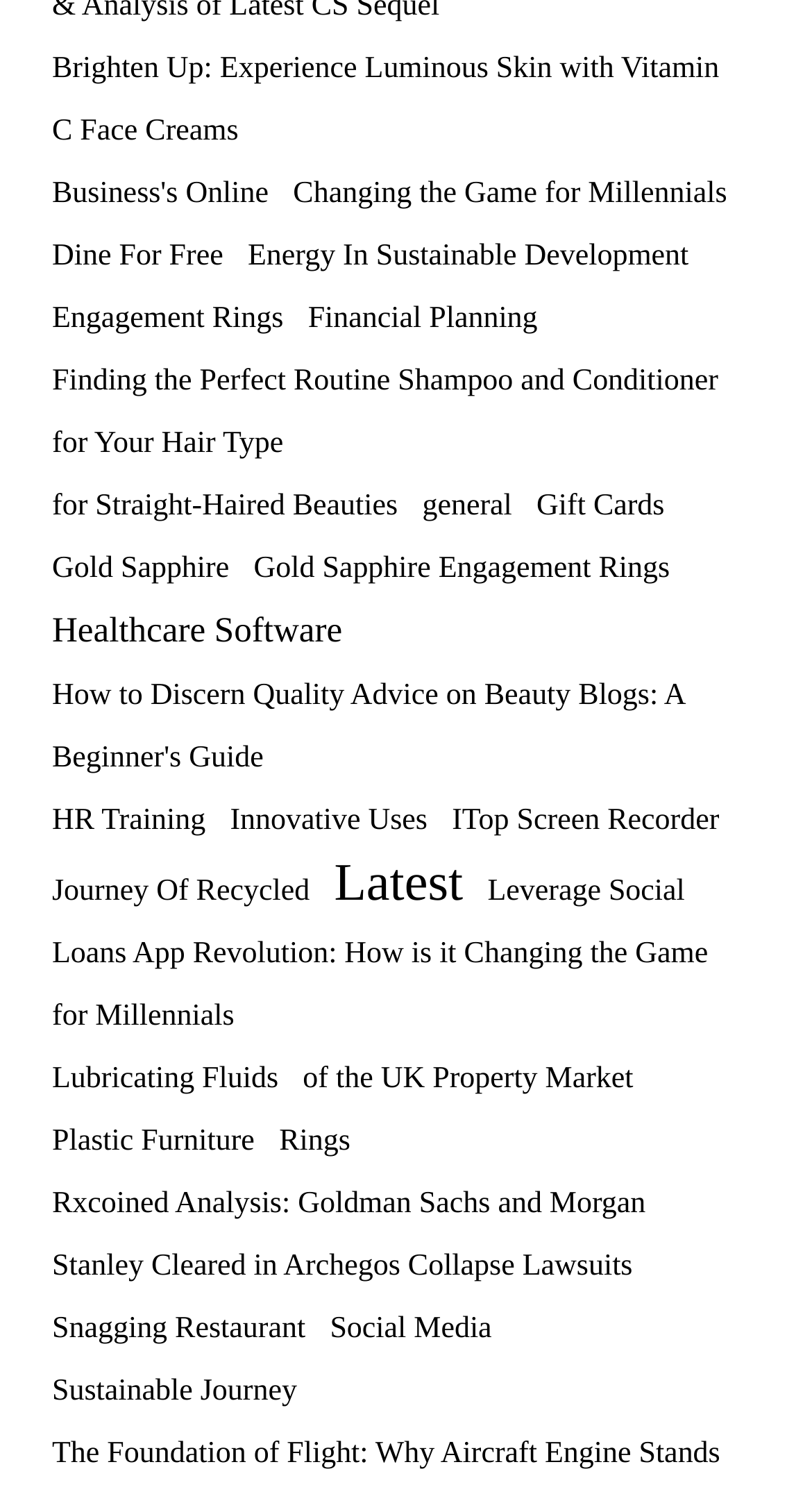Please determine the bounding box coordinates of the element's region to click for the following instruction: "Read about Changing the Game for Millennials".

[0.361, 0.109, 0.895, 0.151]